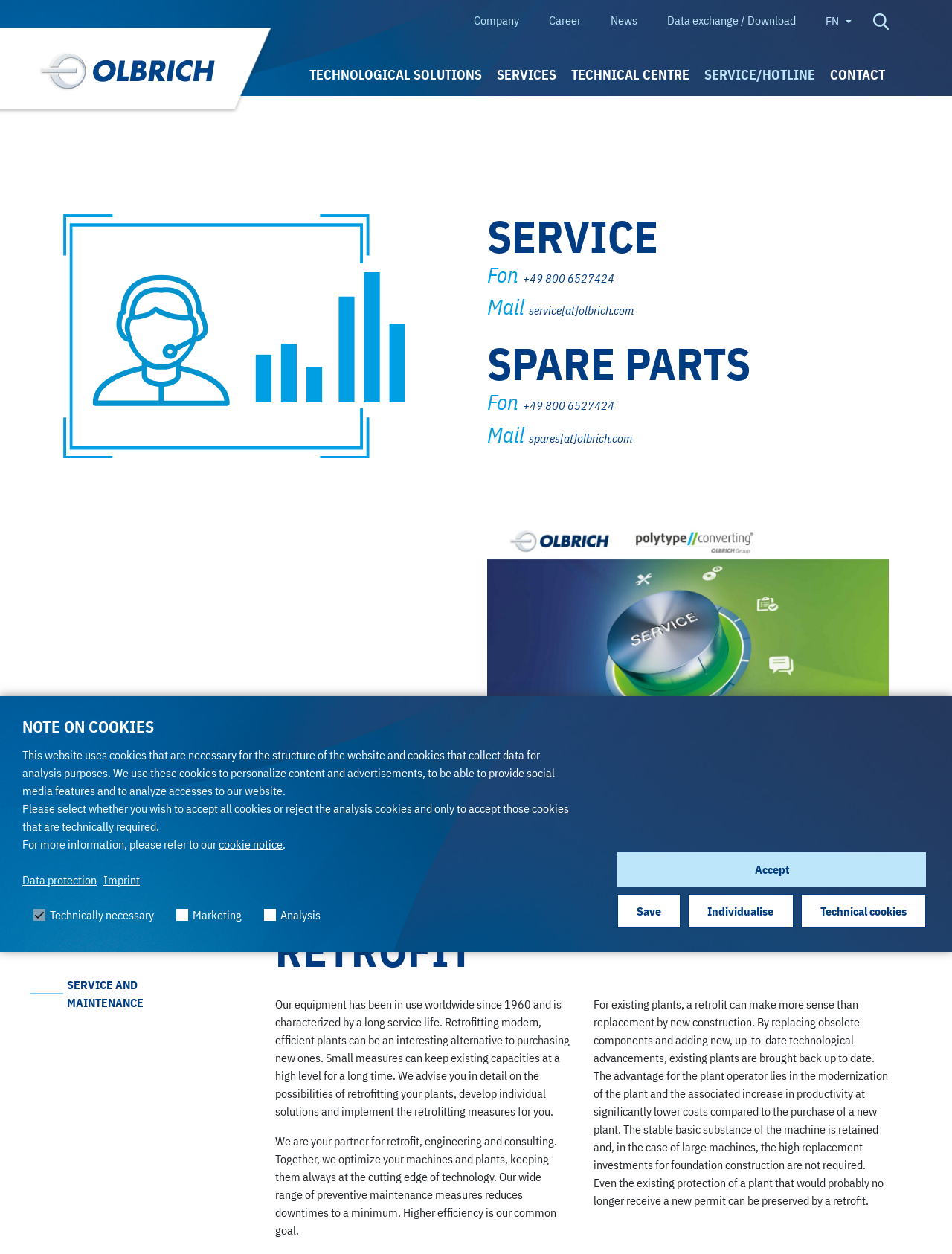Please respond in a single word or phrase: 
What is the goal of the company's maintenance measures?

Higher efficiency